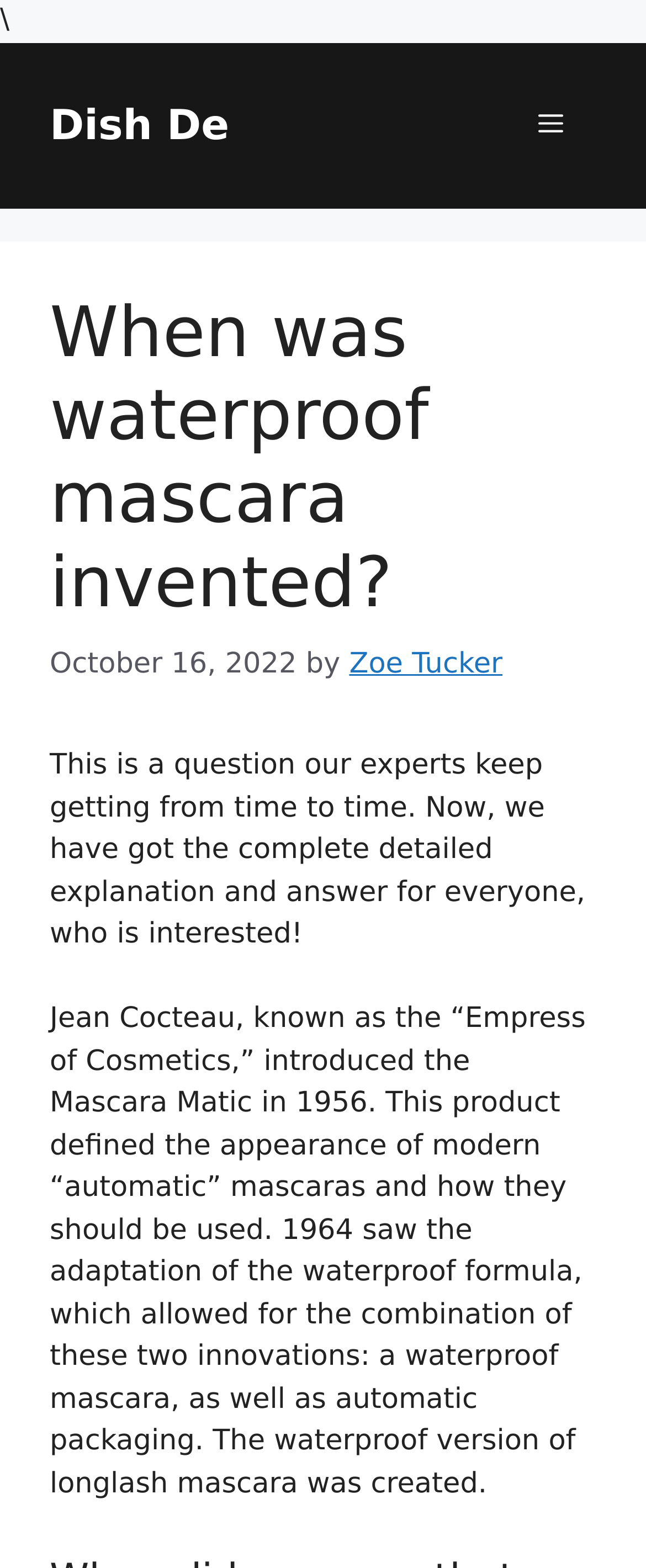Elaborate on the information and visuals displayed on the webpage.

The webpage is about the history of waterproof mascara, specifically when it was invented. At the top-left corner, there is a small static text element displaying a backslash. Below it, a banner with the site's name "Dish De" is located, accompanied by a mobile toggle button on the right side. 

The main content area is divided into two sections. The first section has a heading "When was waterproof mascara invented?" followed by a timestamp "October 16, 2022" and the author's name "Zoe Tucker". 

Below this section, there is a paragraph of text that introduces the topic, stating that it's a frequently asked question and that the webpage provides a detailed explanation and answer. 

The second section is a longer paragraph that provides the answer to the question. It explains that Jean Cocteau introduced the Mascara Matic in 1956, which defined the modern "automatic" mascara, and later in 1964, a waterproof formula was adapted, leading to the creation of a waterproof mascara with automatic packaging.